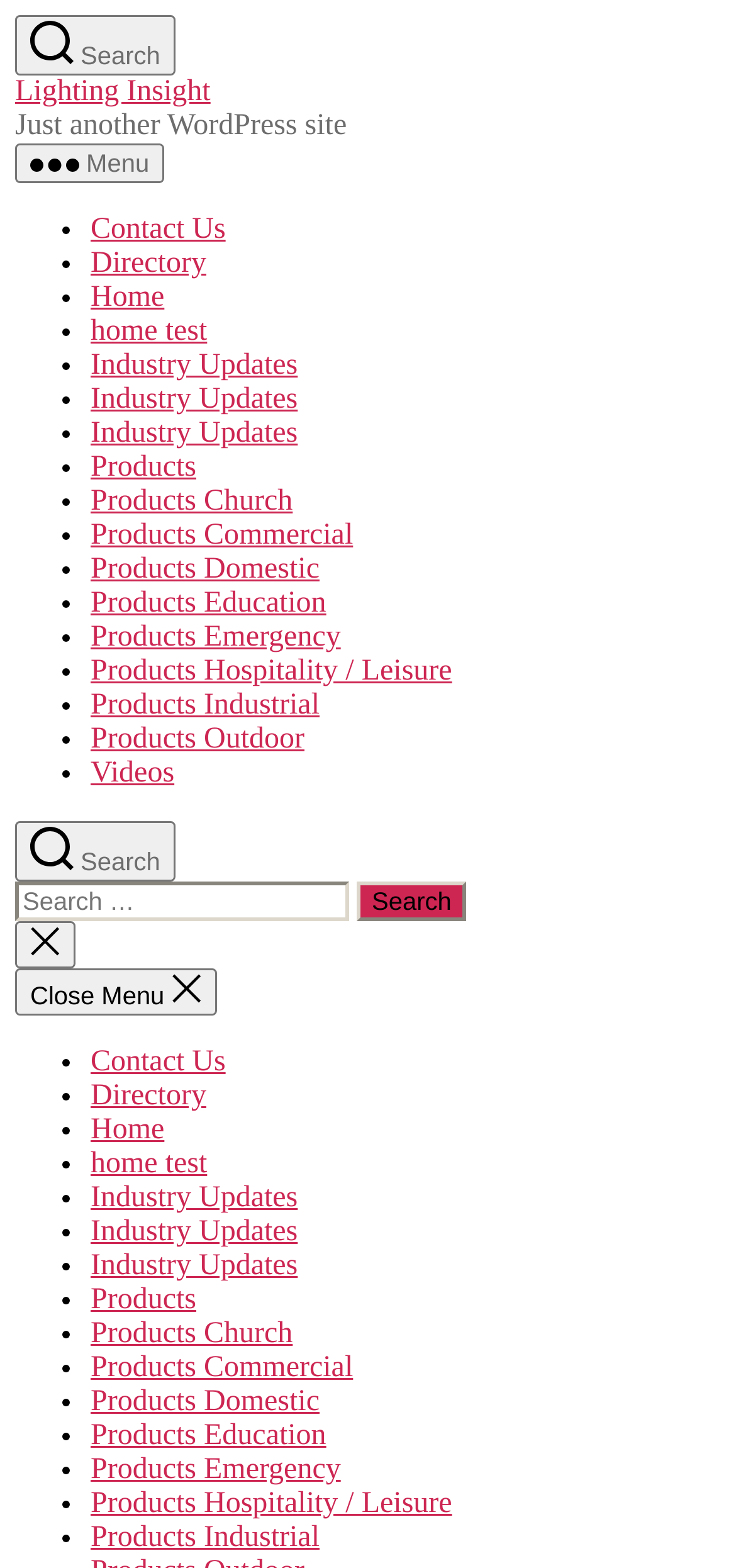Identify the bounding box coordinates of the element that should be clicked to fulfill this task: "Click the 'Contact Us' link". The coordinates should be provided as four float numbers between 0 and 1, i.e., [left, top, right, bottom].

[0.123, 0.136, 0.307, 0.157]